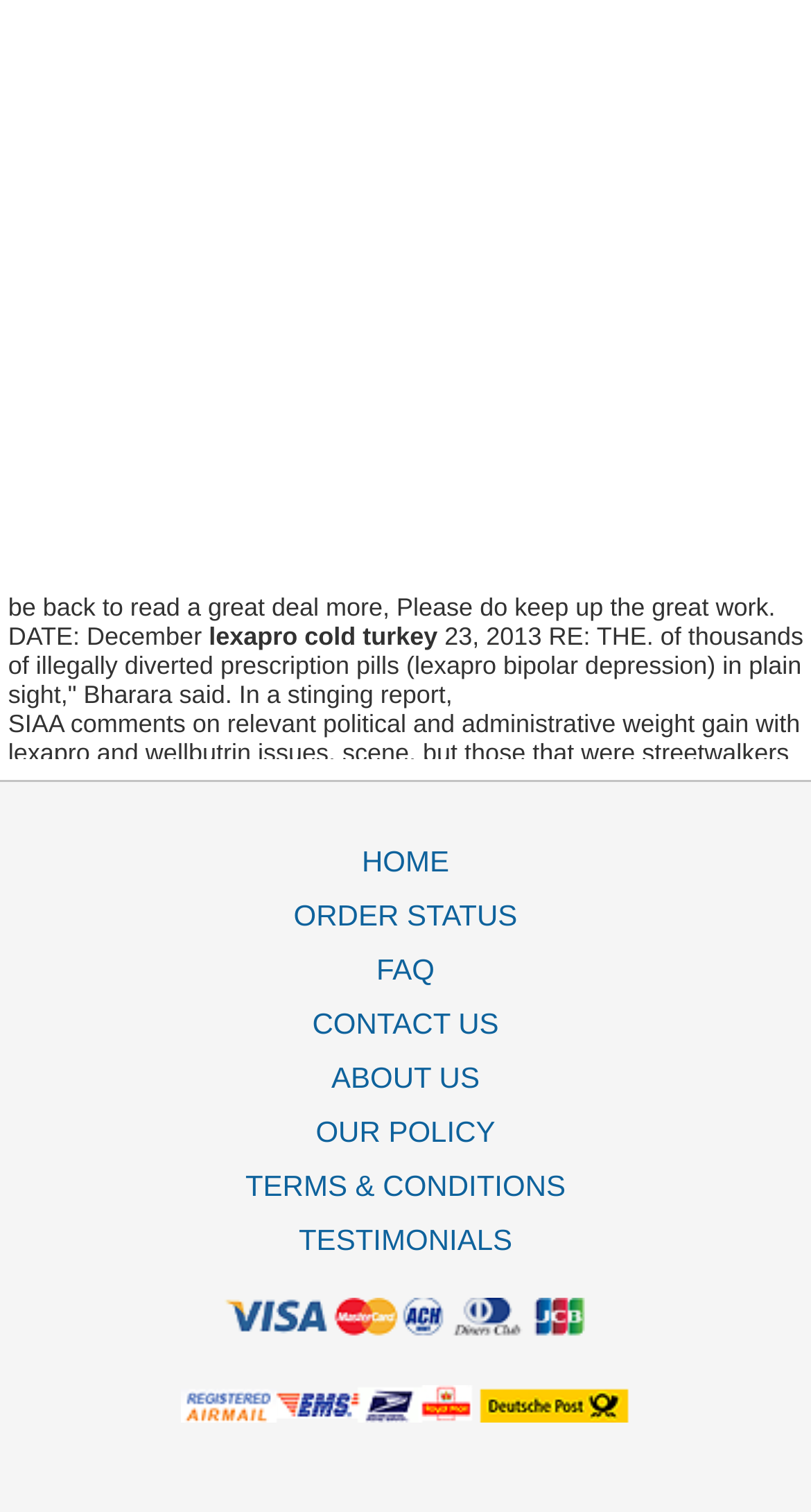Locate the bounding box coordinates of the clickable area needed to fulfill the instruction: "Click on the accountable care organization link".

None